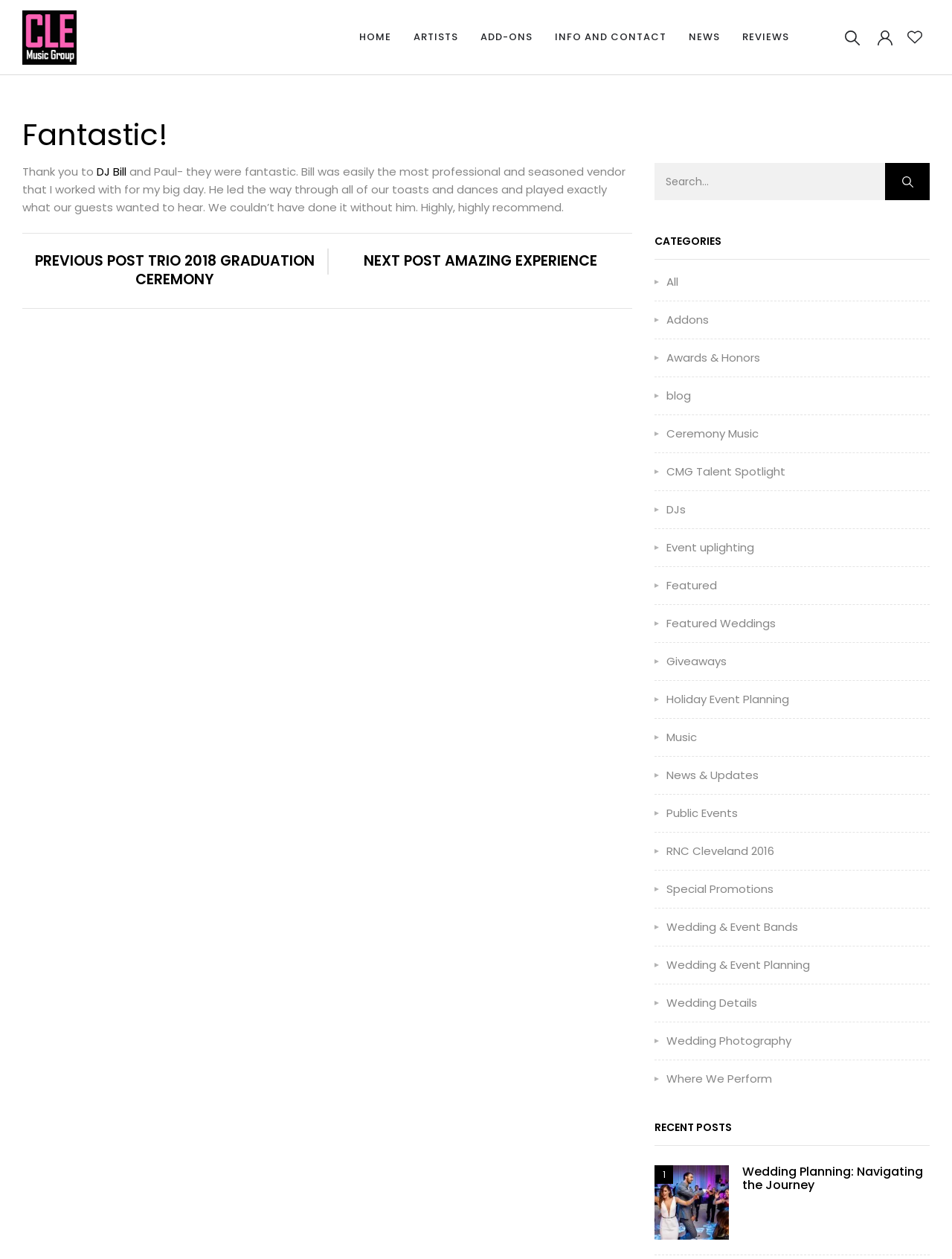Write an exhaustive caption that covers the webpage's main aspects.

This webpage is about Cleveland Music Group, a company that provides music and entertainment services for events. At the top left corner, there is a logo of Cleveland Music Group, which is an image linked to the company's homepage. Next to the logo, there is a heading that reads "Fantastic!".

Below the logo, there is a navigation menu with links to different sections of the website, including "HOME", "ARTISTS", "ADD-ONS", "INFO AND CONTACT", "NEWS", and "REVIEWS". These links are aligned horizontally across the top of the page.

On the right side of the page, there are three social media links, each represented by an image. Below these links, there is a search bar with a search button and a magnifying glass icon.

The main content of the page is divided into two sections. On the left side, there is a section with a heading "CATEGORIES" and a list of links to different categories, such as "All", "Addons", "Awards & Honors", and "Wedding & Event Planning". Below this list, there is a section with a heading "RECENT POSTS" and a list of links to recent blog posts, each with a title and a thumbnail image.

On the right side of the page, there is a section with a testimonial from a satisfied customer, praising DJ Bill and Paul for their excellent service. Below this testimonial, there is a navigation menu with links to previous and next blog posts.

Overall, the webpage has a clean and organized layout, with clear headings and concise text. The use of images and icons adds visual appeal to the page.